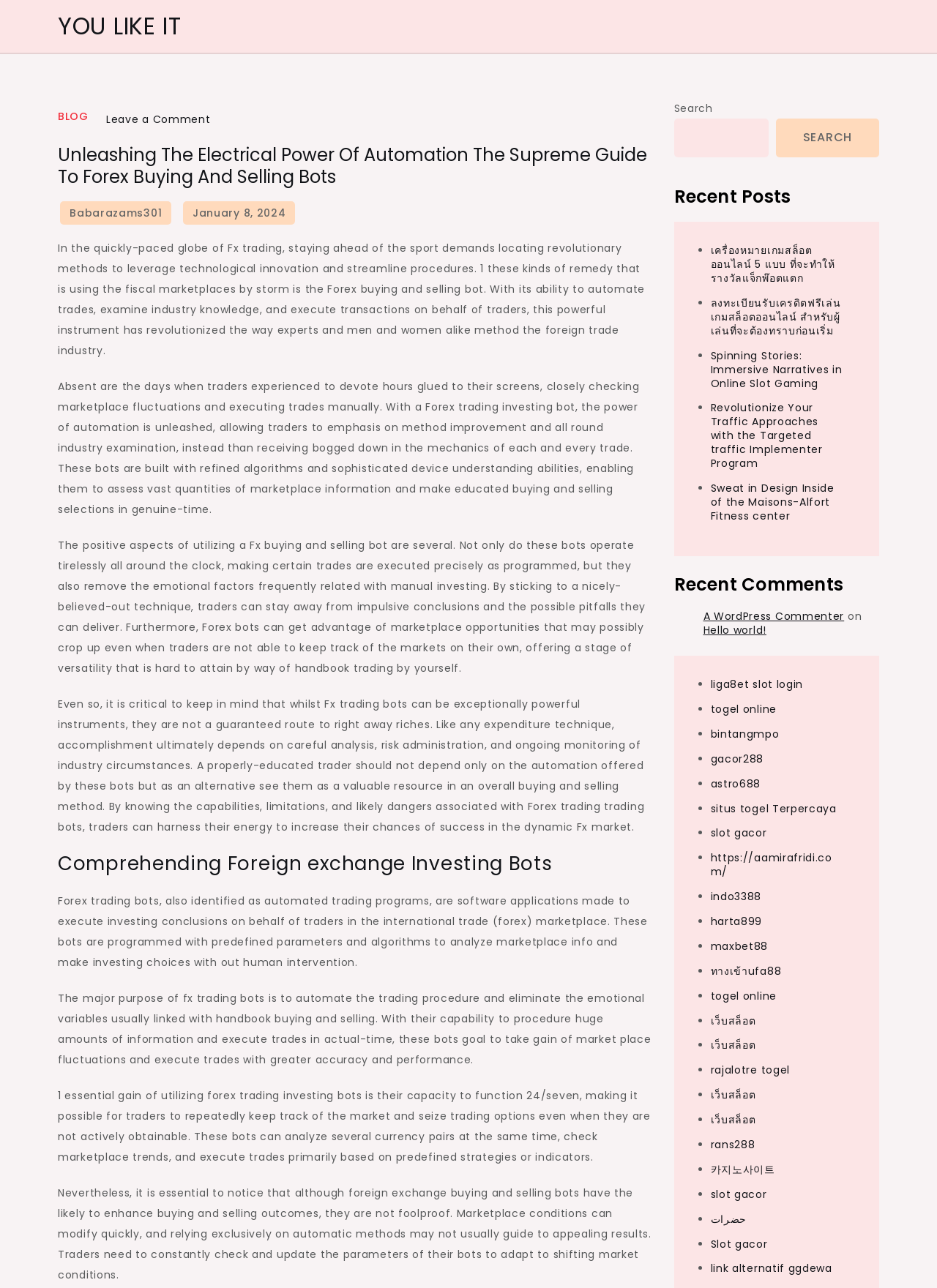Describe the entire webpage, focusing on both content and design.

This webpage is about Forex trading bots, with a focus on their benefits and limitations. The page is divided into several sections, with a prominent header "Unleashing The Electrical Power Of Automation The Supreme Guide To Forex Buying And Selling Bots" at the top. Below the header, there is a brief introduction to Forex trading bots, explaining their ability to automate trades, analyze market data, and execute transactions on behalf of traders.

The main content of the page is divided into four sections. The first section discusses the benefits of using Forex trading bots, including their ability to operate 24/7, analyze multiple currency pairs, and execute trades based on predefined strategies. The second section explains how Forex trading bots can eliminate emotional factors associated with manual trading, allowing traders to focus on strategy development and market analysis.

The third section highlights the importance of careful analysis, risk management, and ongoing monitoring of market conditions when using Forex trading bots. It emphasizes that these bots are not a guaranteed route to instant riches and should be used as a valuable resource in an overall trading strategy.

The fourth section provides a detailed explanation of Forex trading bots, including their programming with predefined parameters and algorithms to analyze market data and make trading decisions without human intervention.

On the right side of the page, there is a search bar and a section titled "Recent Posts" with links to several articles. Below this section, there is a list of "Recent Comments" with links to individual comments. The page also features a list of links to other websites and articles, organized by bullet points.

At the bottom of the page, there is a footer section with links to other parts of the website, including a blog and a section for leaving comments.